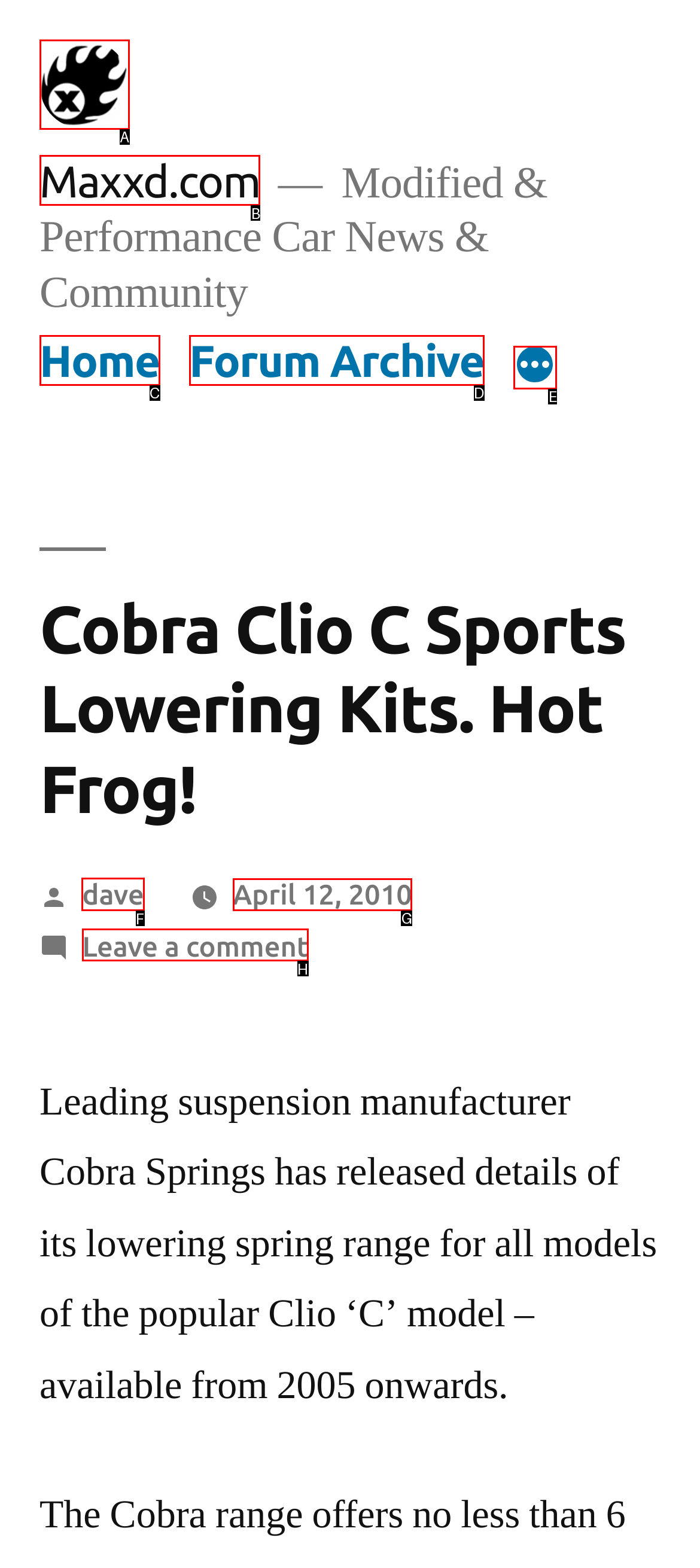Find the option you need to click to complete the following instruction: Read the post by dave
Answer with the corresponding letter from the choices given directly.

F